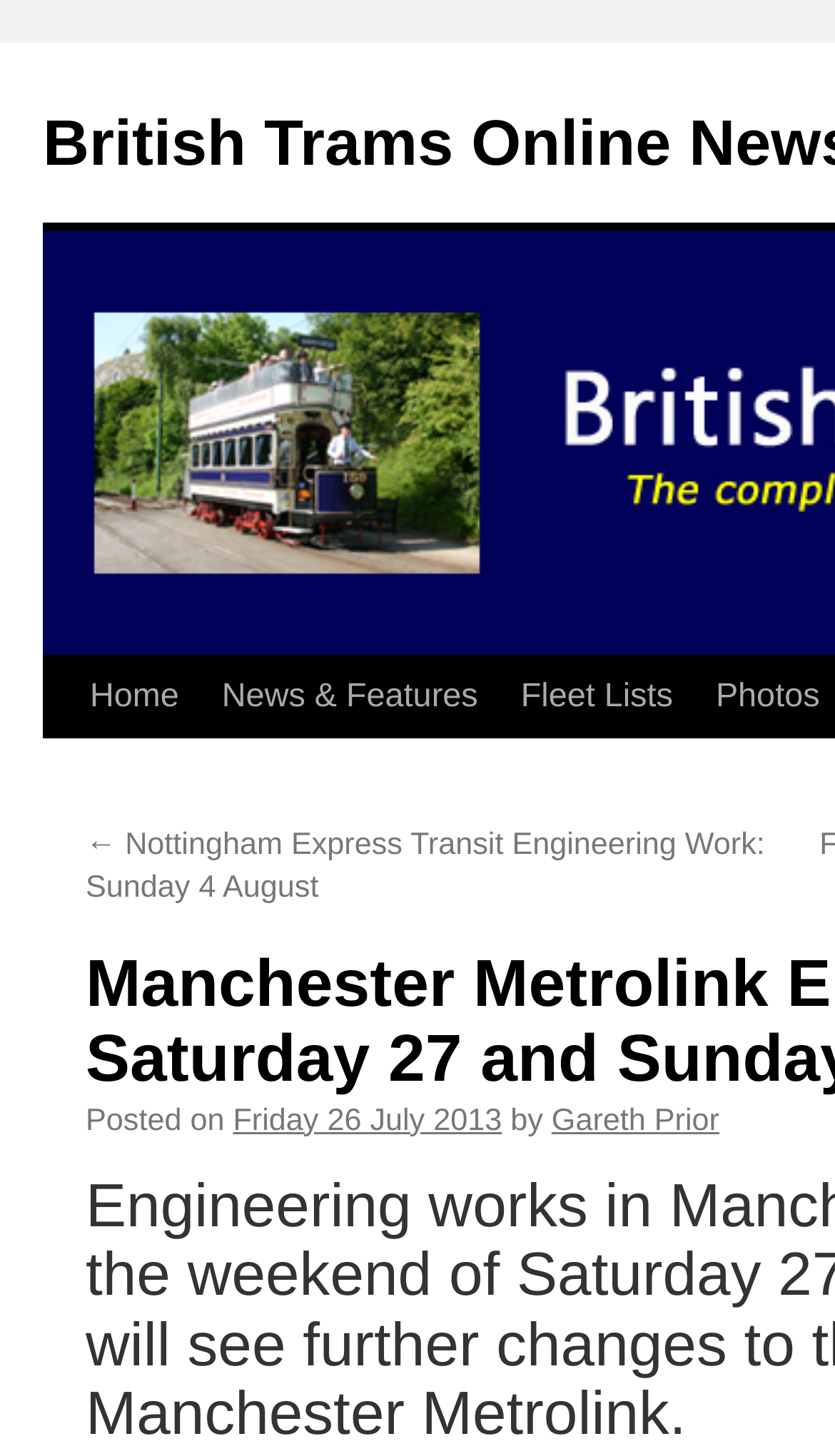From the screenshot, find the bounding box of the UI element matching this description: "Home". Supply the bounding box coordinates in the form [left, top, right, bottom], each a float between 0 and 1.

[0.082, 0.451, 0.222, 0.507]